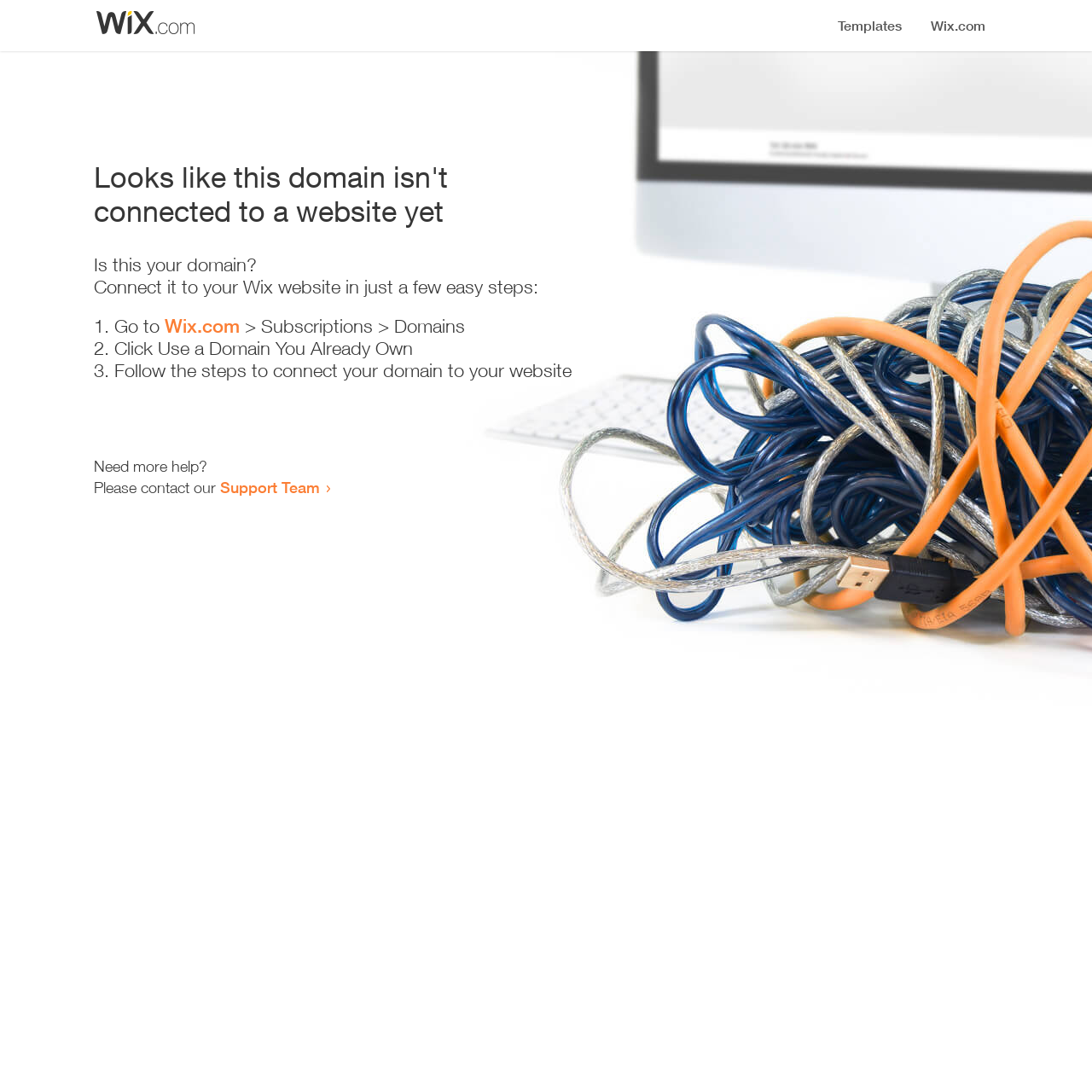How many steps are required to connect a domain to a website?
Using the image as a reference, give an elaborate response to the question.

The webpage provides a list of steps to connect a domain to a website, which includes '1. Go to Wix.com > Subscriptions > Domains', '2. Click Use a Domain You Already Own', and '3. Follow the steps to connect your domain to your website'. Therefore, there are 3 steps required to connect a domain to a website.